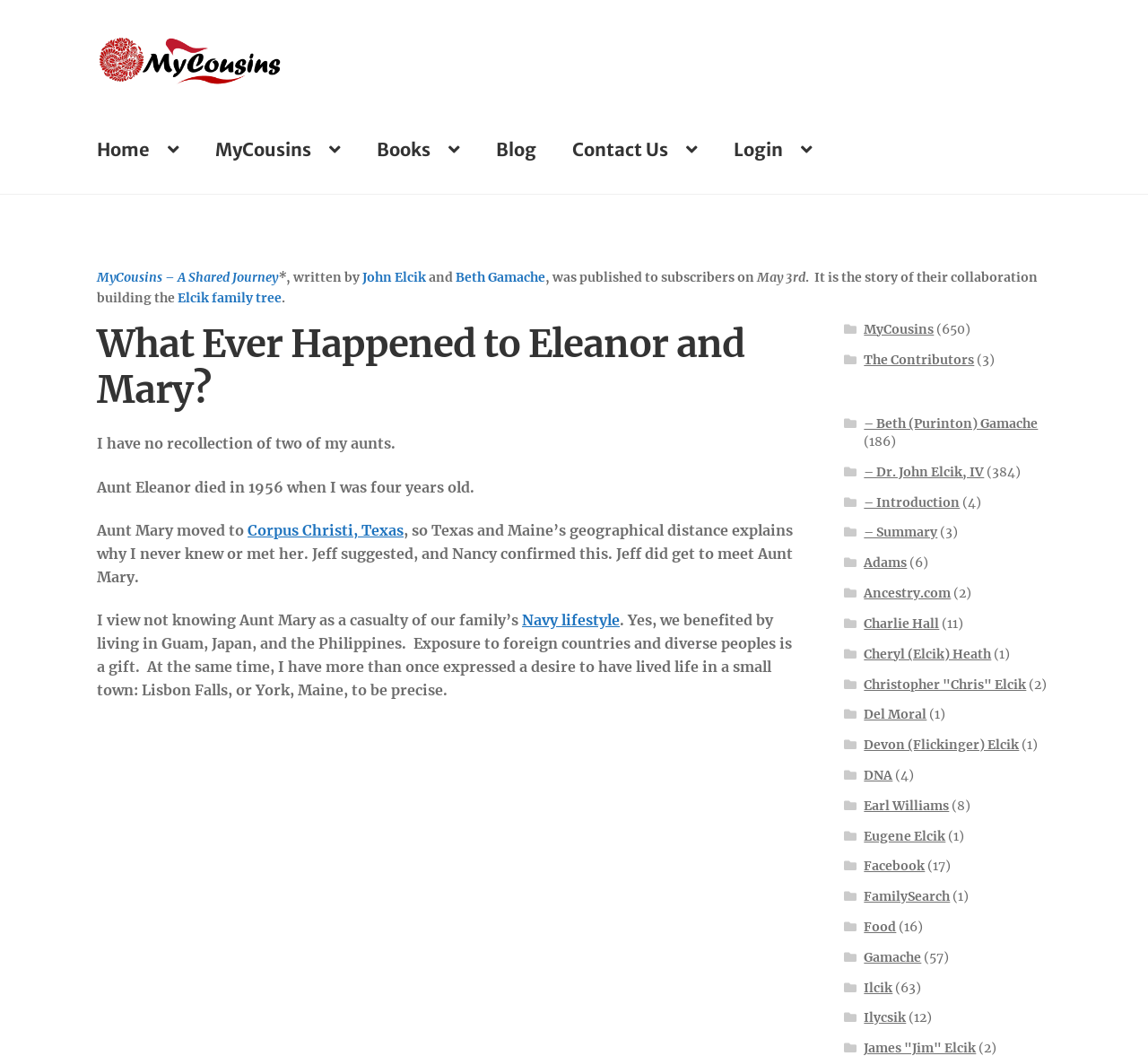Elaborate on the webpage's design and content in a detailed caption.

The webpage is about a personal story and family history, specifically about the author's aunts, Eleanor and Mary. At the top of the page, there is a navigation menu with links to "Home", "MyCousins", "Books", "Blog", "Contact Us", and "Login". Below the navigation menu, there is a logo of "MyCousins" and a complementary section with links to "MyCousins – A Shared Journey" and the authors' names, John Elcik and Beth Gamache.

The main content of the page is an article with a heading "What Ever Happened to Eleanor and Mary?" followed by a series of paragraphs. The text describes the author's lack of recollection of their aunts, Eleanor and Mary, and how they never met or knew them. The author explains that Aunt Eleanor died in 1956 when they were four years old, and Aunt Mary moved to Corpus Christi, Texas, which is why they never had a chance to meet her.

On the right side of the page, there are several links to contributors, including the authors, with the number of articles they have written in parentheses. There are also links to specific topics, such as "Adams", "Ancestry.com", "Charlie Hall", and many others, with the number of articles related to each topic in parentheses.

Overall, the webpage appears to be a personal blog or family history website, with a focus on storytelling and sharing family experiences.